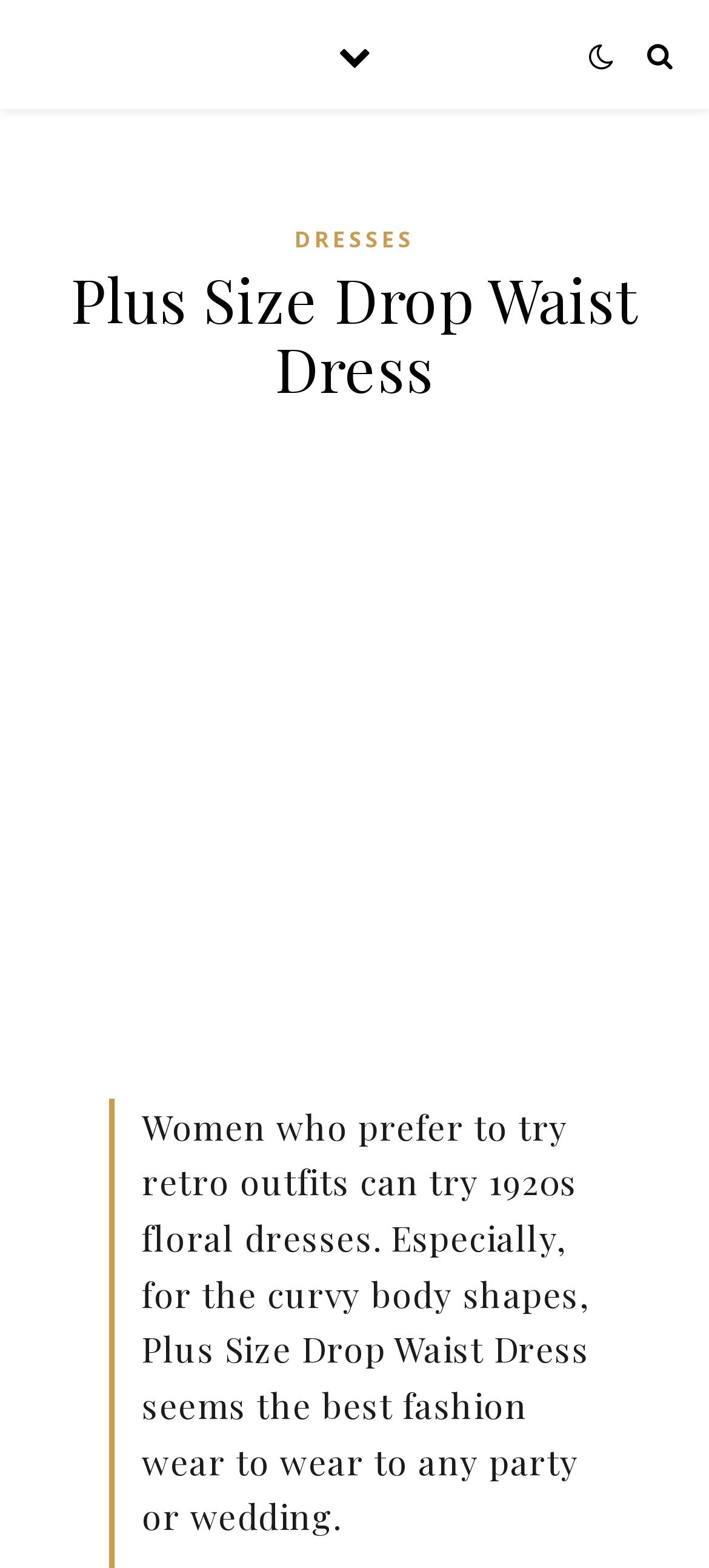Given the element description, predict the bounding box coordinates in the format (top-left x, top-left y, bottom-right x, bottom-right y), using floating point numbers between 0 and 1: Download PDF 2MB

None